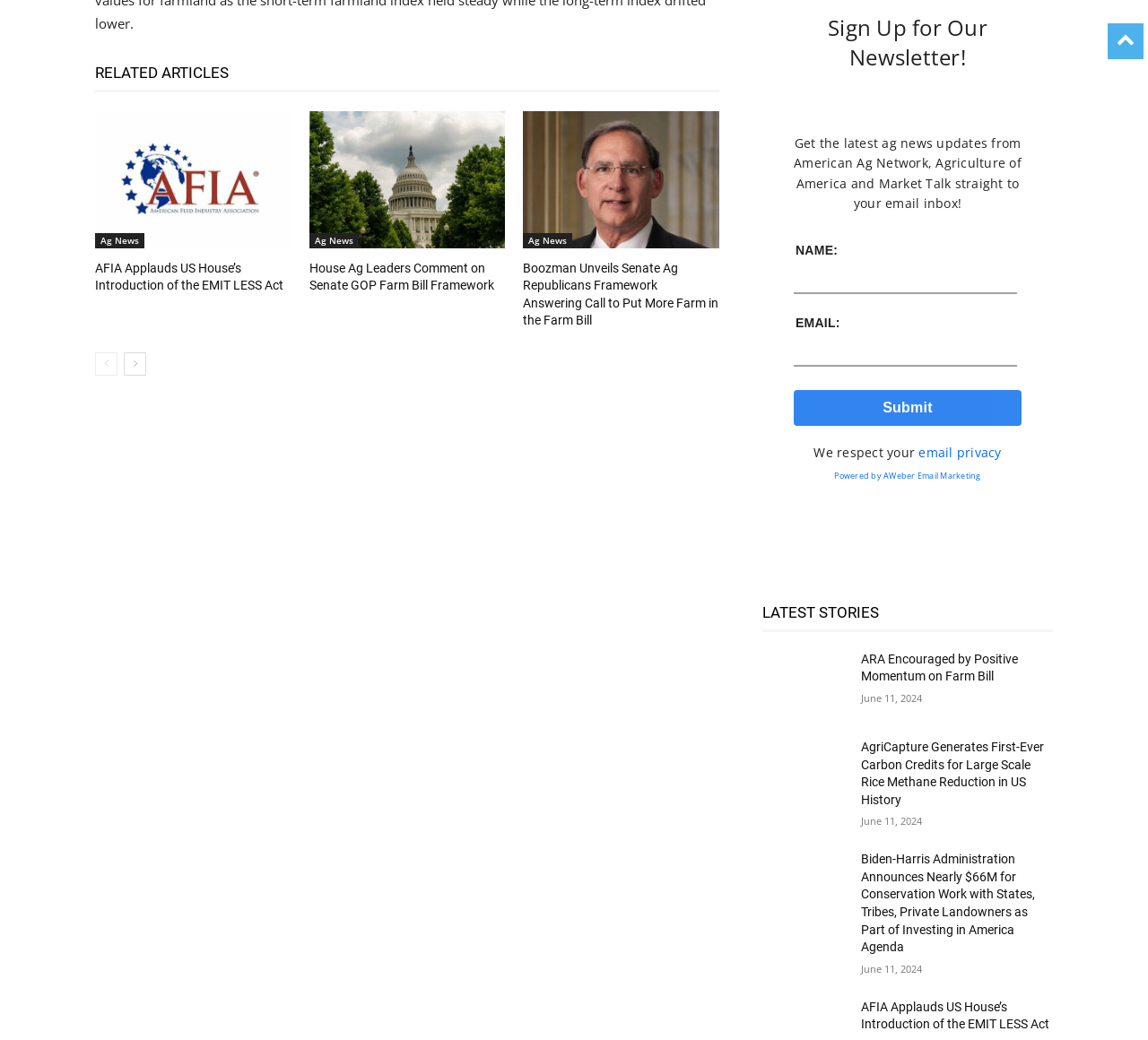Please specify the bounding box coordinates of the element that should be clicked to execute the given instruction: 'Click on the 'Submit' button'. Ensure the coordinates are four float numbers between 0 and 1, expressed as [left, top, right, bottom].

[0.691, 0.375, 0.89, 0.41]